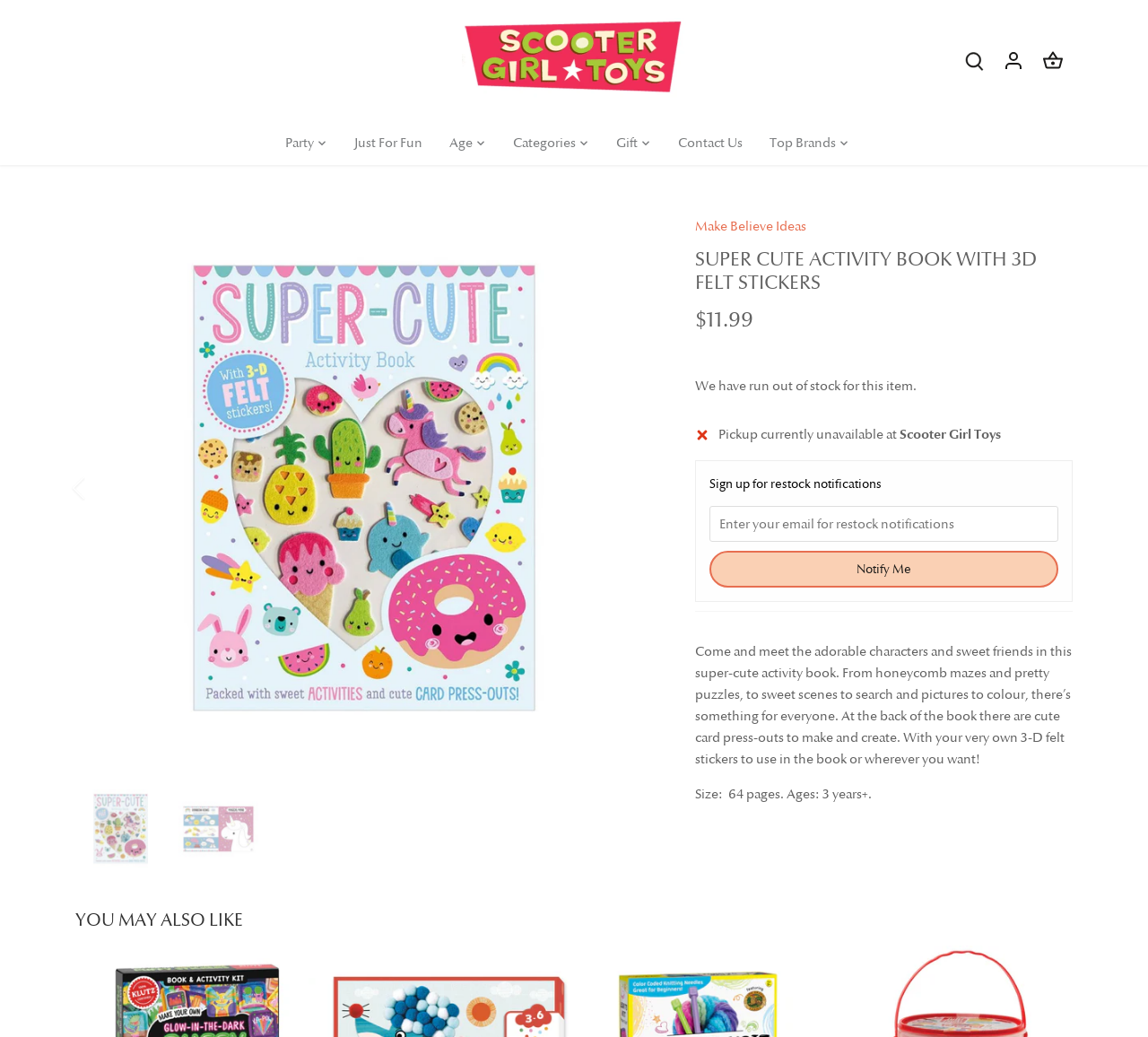Generate the text content of the main heading of the webpage.

SUPER CUTE ACTIVITY BOOK WITH 3D FELT STICKERS